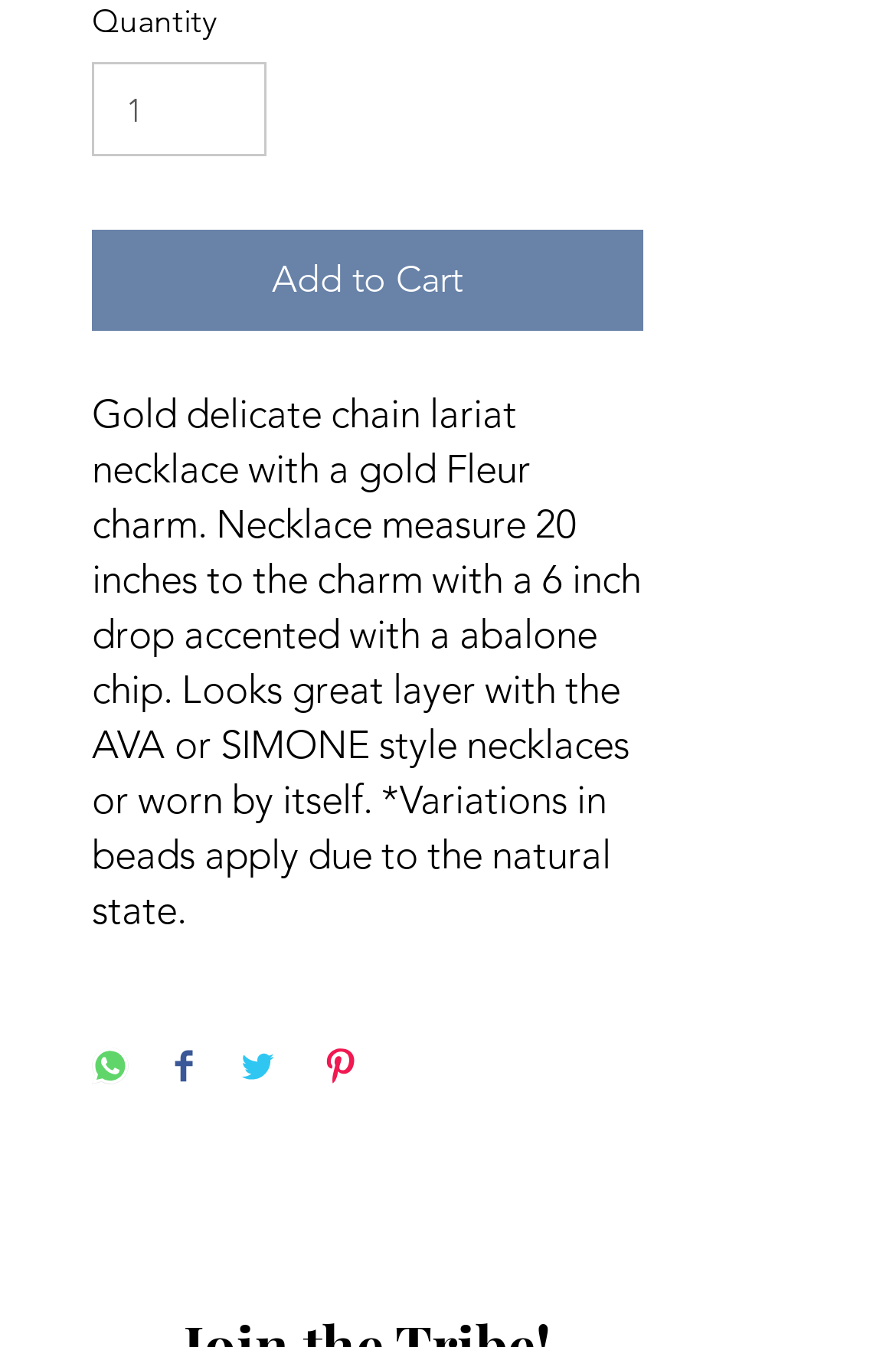Please pinpoint the bounding box coordinates for the region I should click to adhere to this instruction: "Enter quantity".

[0.103, 0.047, 0.298, 0.116]